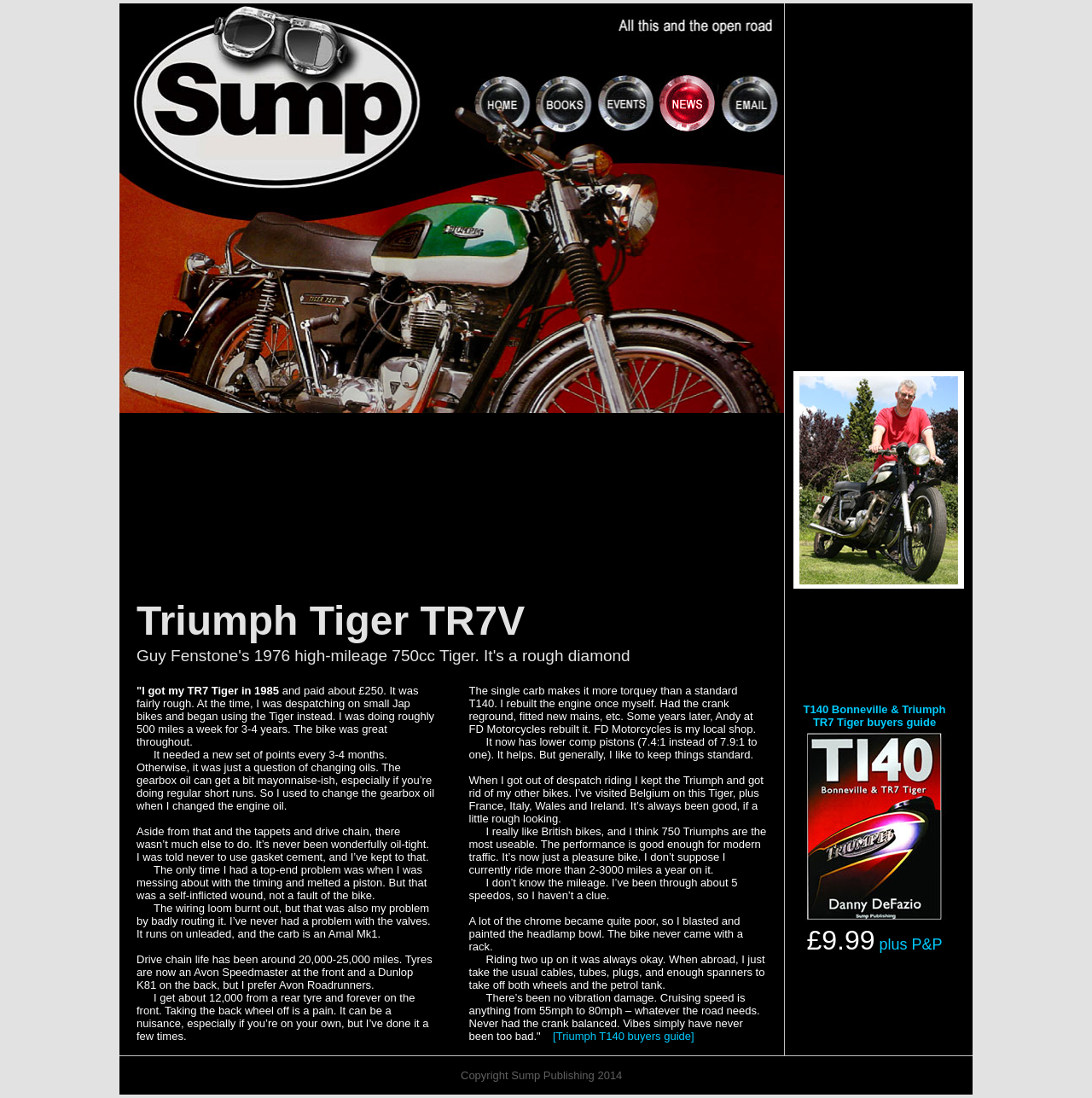How many speedos has the owner been through?
Look at the image and provide a short answer using one word or a phrase.

5